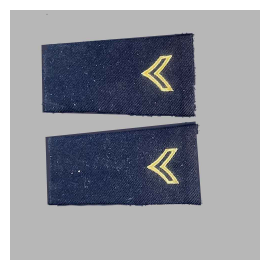Give an elaborate caption for the image.

The image showcases a pair of army name tape patches, featuring a dark navy fabric with prominent yellow insignia on each patch. Each patch is rectangular, with a distinct cutout shape at one end, displaying the recognizable emblem indicating rank. The vibrant yellow contrasts sharply against the deep blue, conveying a sense of military precision and identity. These patches can be utilized for personalizing military uniforms, reflecting both service and belonging. Such accessories are common in military apparel, enhancing both functionality and an individual's identity within the armed forces.